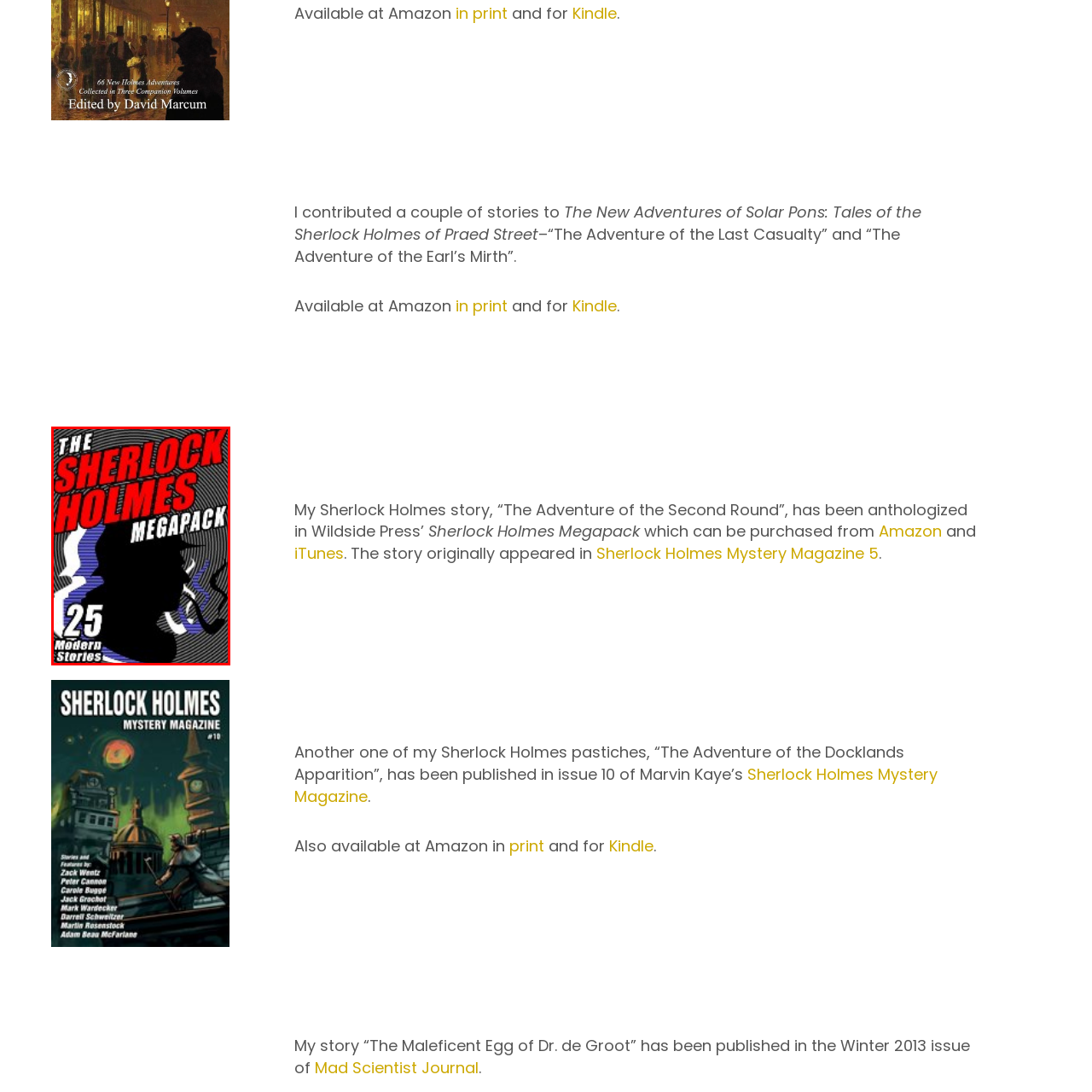What is the color of the text announcing the title?
Check the image enclosed by the red bounding box and give your answer in one word or a short phrase.

Bold red